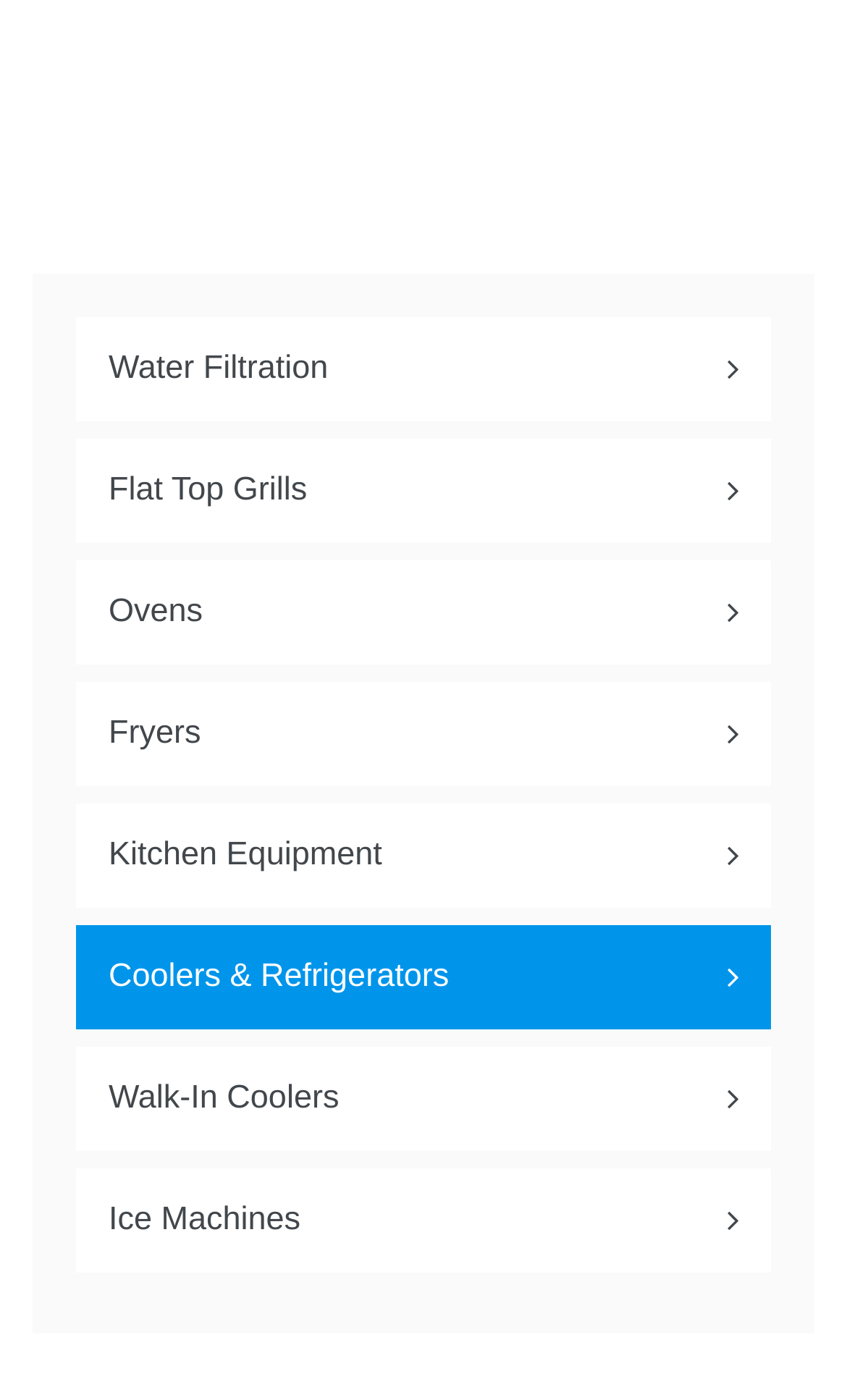Are there any categories related to heating?
Based on the image, give a one-word or short phrase answer.

Yes